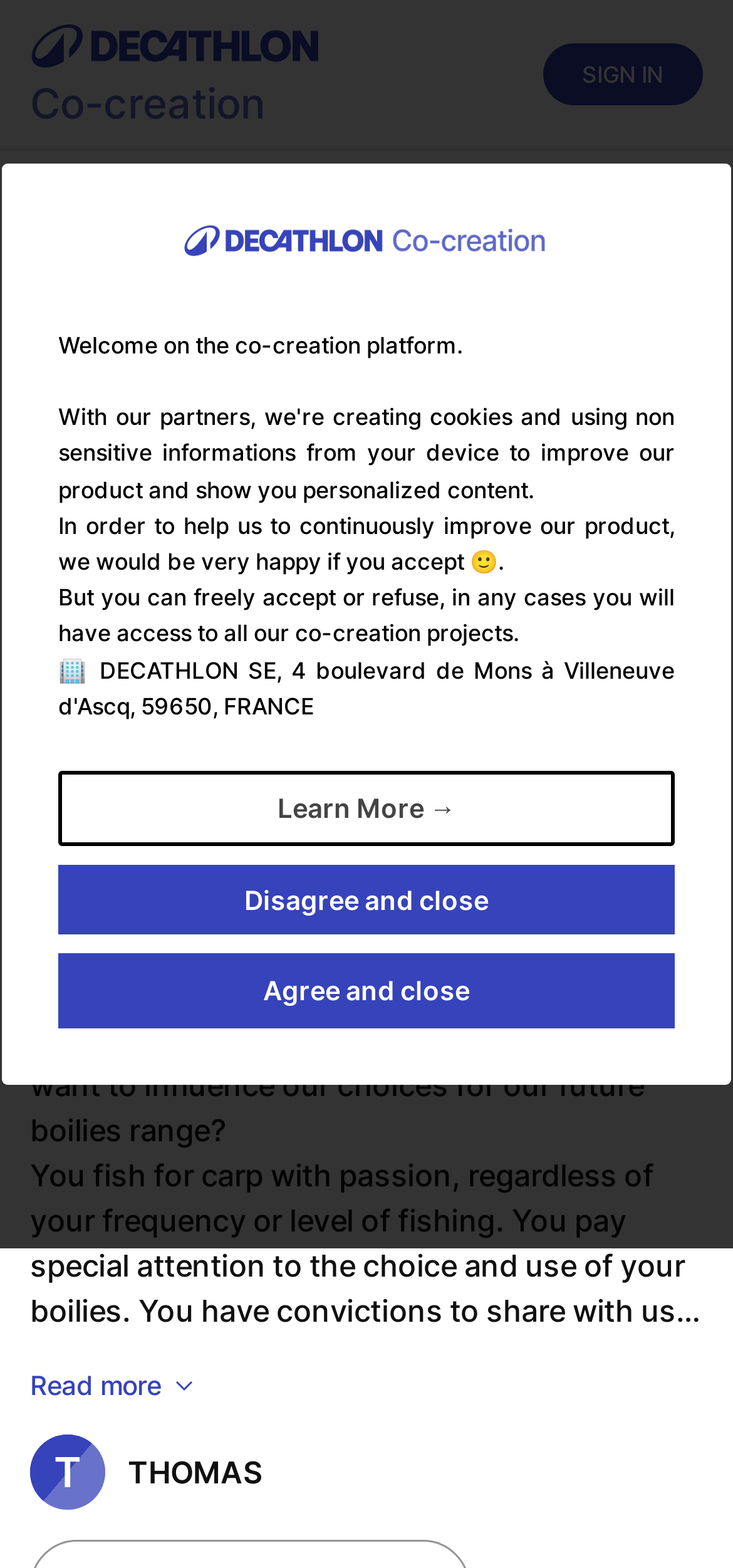Given the content of the image, can you provide a detailed answer to the question?
What is the name of the bait brand mentioned?

The name of the bait brand mentioned is Caperlan, as stated in the text 'You like or dislike using our Caperlan baits'.